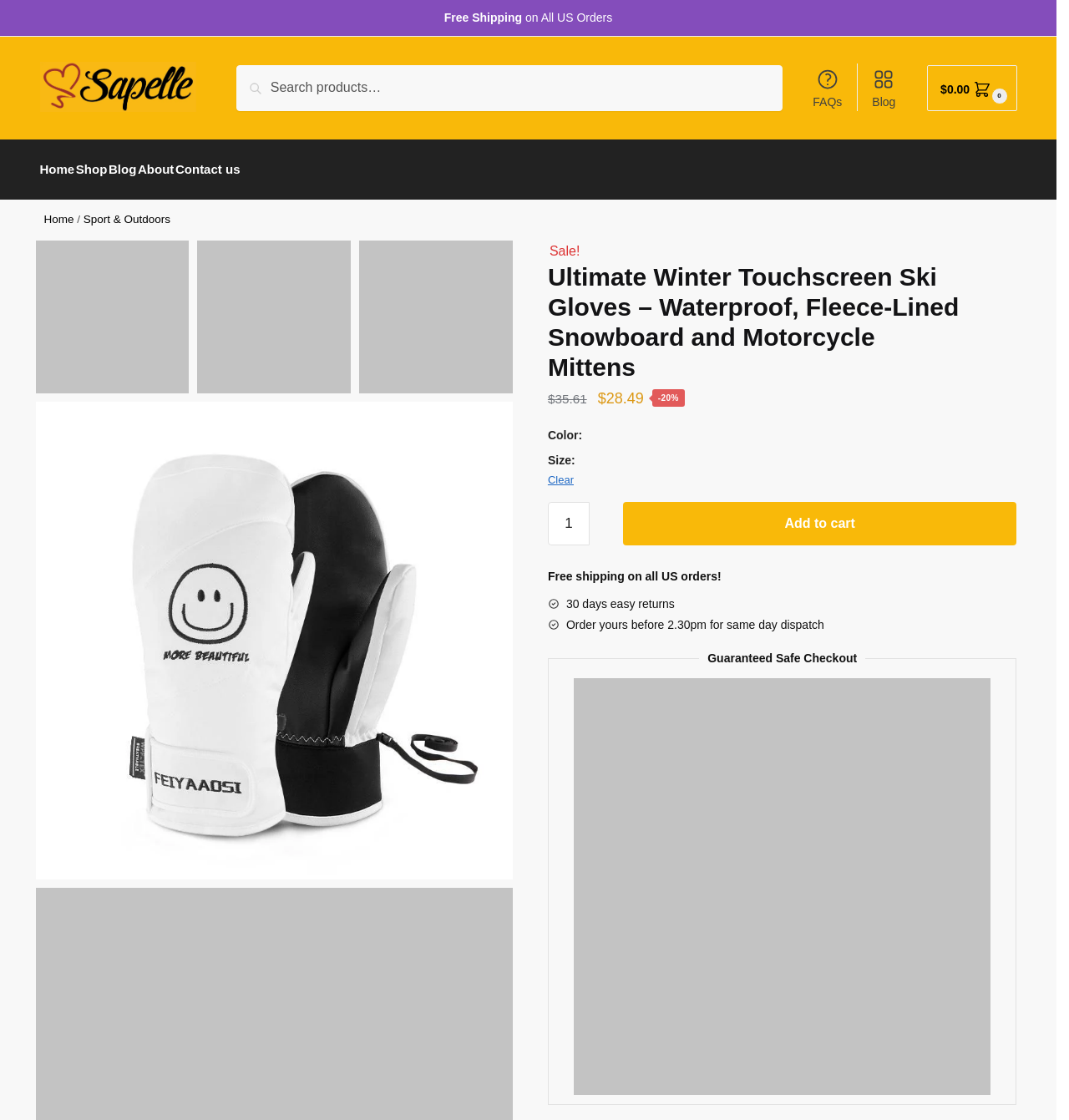What is the free shipping policy?
Use the image to answer the question with a single word or phrase.

Free shipping on all US orders